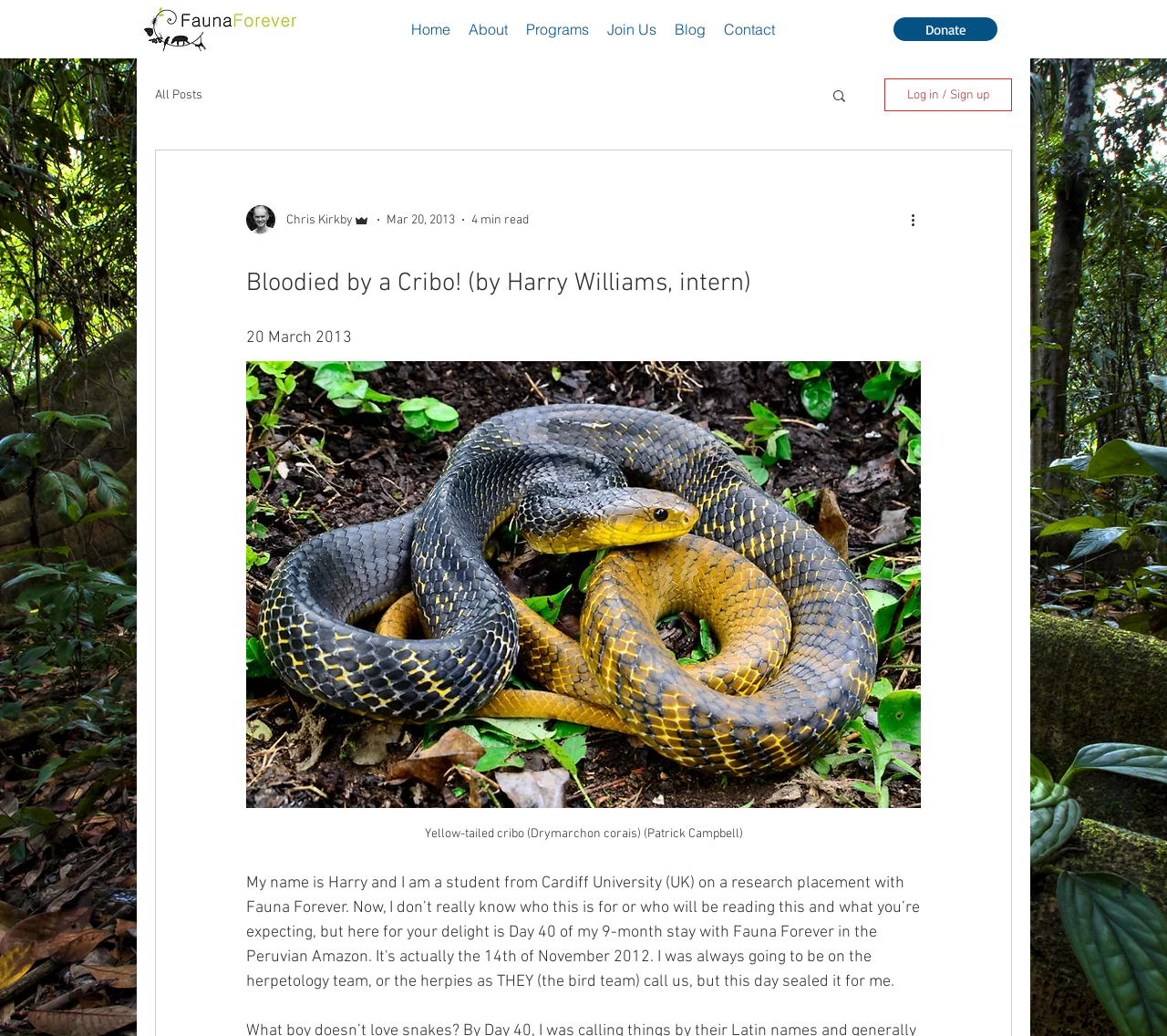Generate a detailed explanation of the webpage's features and information.

The webpage appears to be a blog post titled "Bloodied by a Cribo! (by Harry Williams, intern)" on a website related to Fauna Forever. At the top left corner, there is a Fauna Forever logo, which is a small image. Next to the logo, there is a navigation menu with links to "Home", "About", "Programs", "Join Us", "Blog", and "Contact". On the top right corner, there is a "Donate" link.

Below the navigation menu, there is a secondary navigation menu with a "blog" category, which has a link to "All Posts". Next to it, there is a search button with a small image of a magnifying glass. On the right side of the search button, there is a "Log in / Sign up" button.

The main content of the webpage is a blog post written by Harry Williams, an intern at Fauna Forever. The post has a title "Bloodied by a Cribo!" and is dated March 20, 2013. Below the title, there is a small image of the writer, Harry Williams, and his role as an admin. The post also indicates that it takes 4 minutes to read.

The main content of the post is accompanied by a large image of a yellow-tailed cribo, a species of snake, with a caption that mentions the photographer, Patrick Campbell.